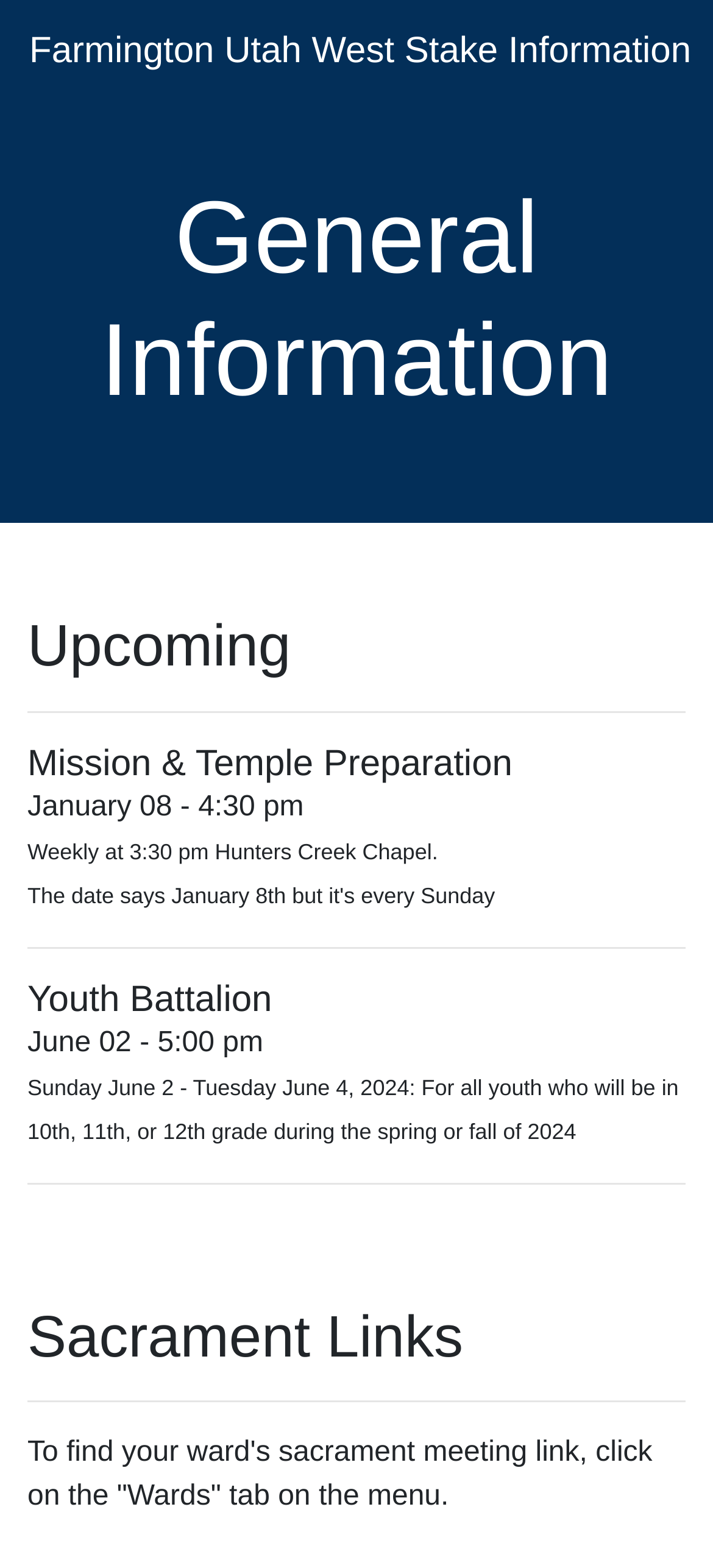Please examine the image and provide a detailed answer to the question: What is the purpose of Youth Battalion?

I found the 'Youth Battalion' section and read the description, which states that it is for all youth who will be in 10th, 11th, or 12th grade during the spring or fall of 2024.